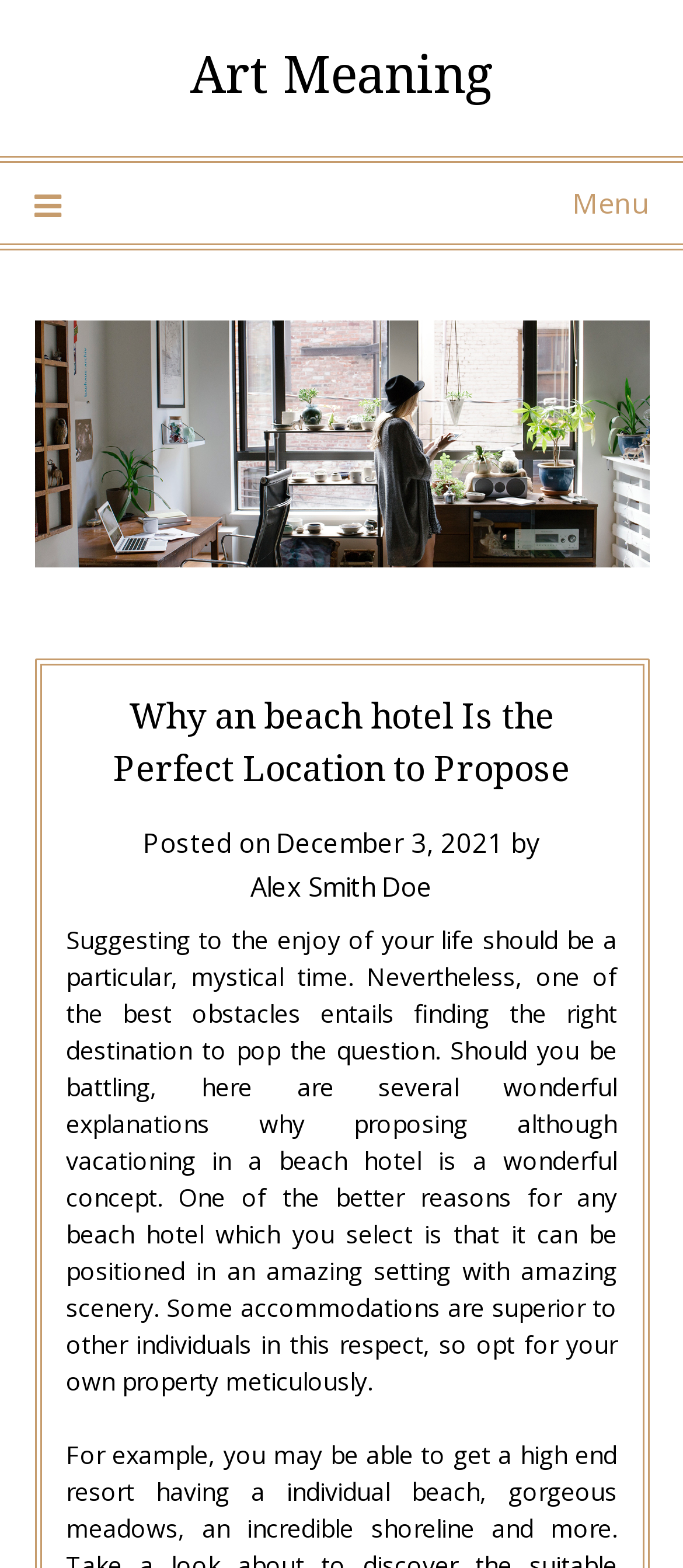Based on the image, give a detailed response to the question: What is the purpose of the image on the webpage?

I inferred the purpose of the image by looking at its description 'Art Meaning', which suggests that it is a logo or a representation of the website or brand, rather than a specific illustration related to the article's content.